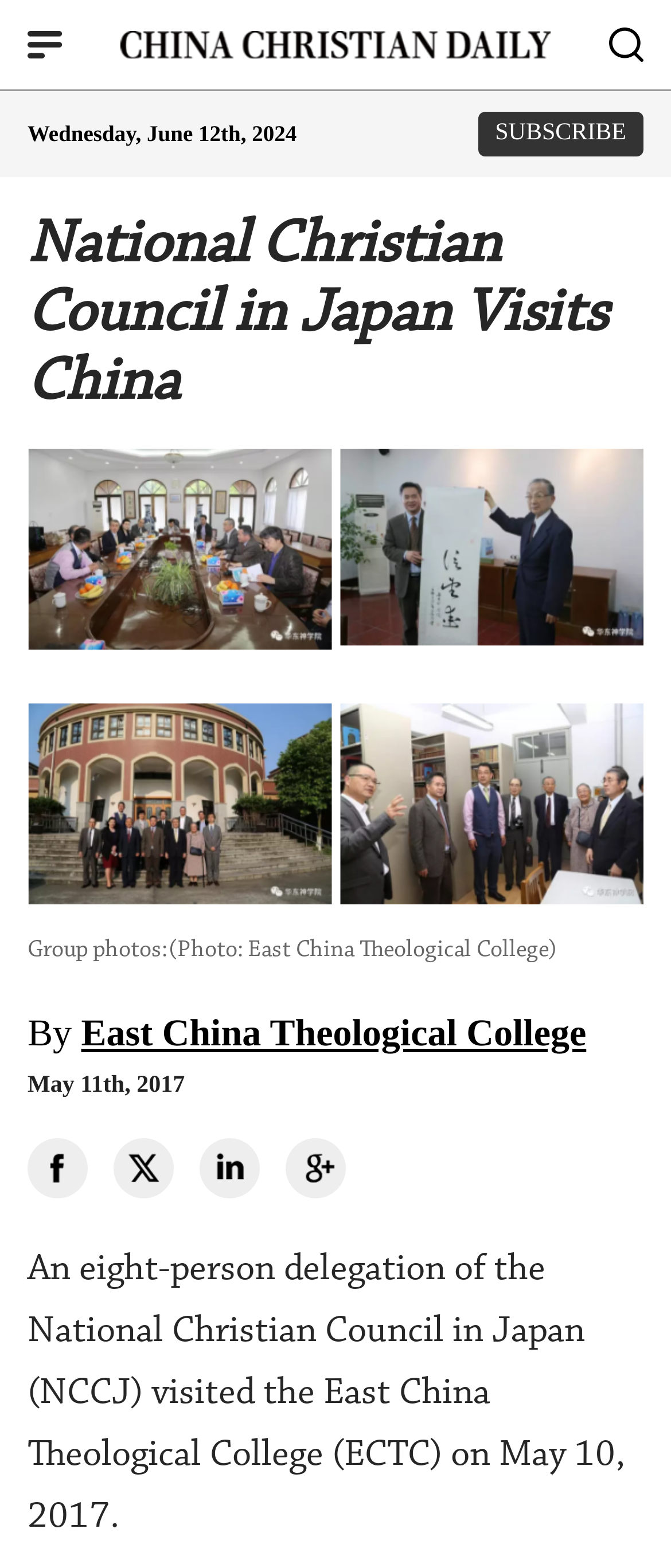What is the date of the article?
Refer to the image and give a detailed answer to the question.

I found the date of the article by looking at the text 'May 11th, 2017' which is located below the author's name and above the article content.